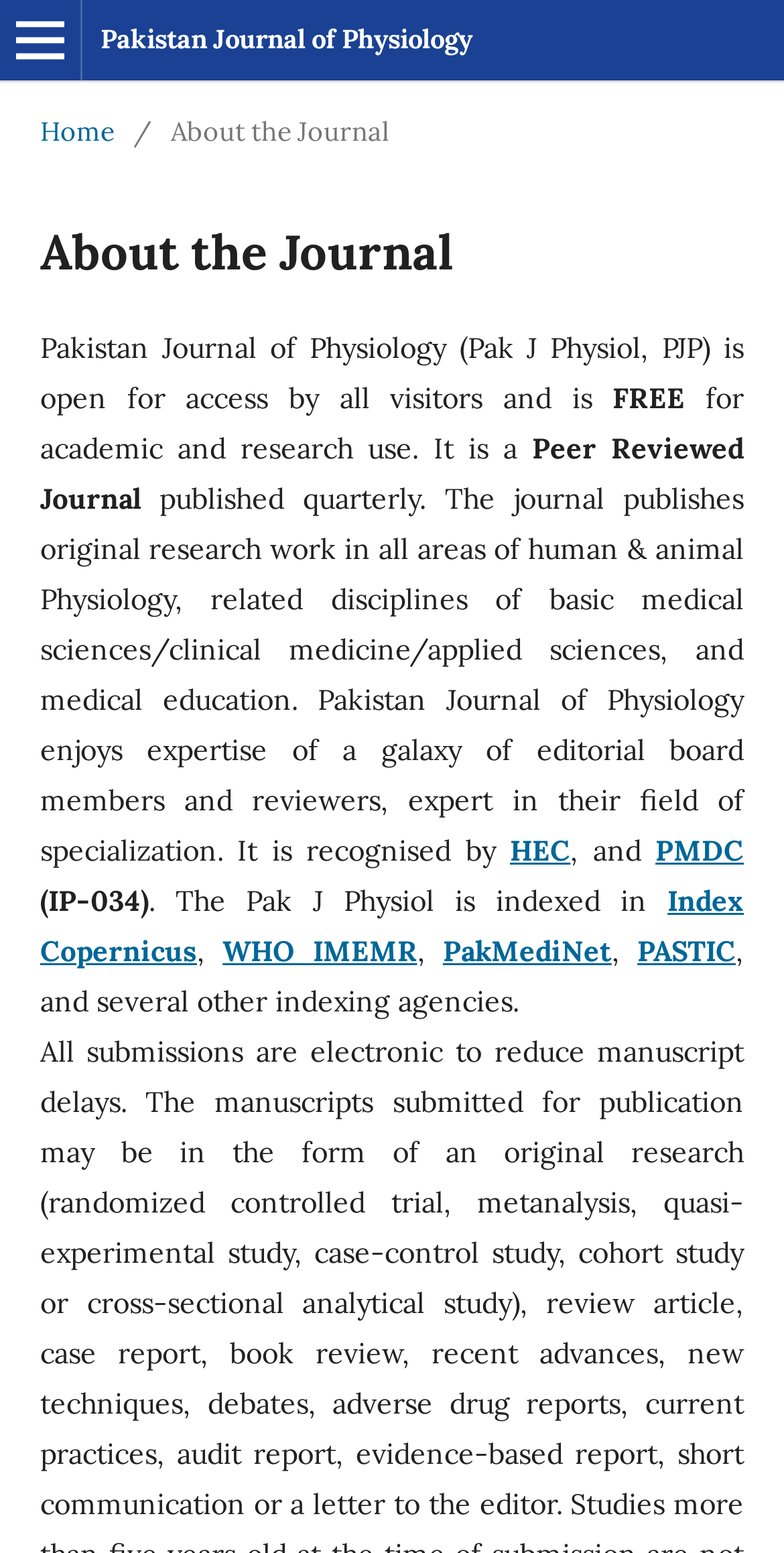Please identify the bounding box coordinates of the region to click in order to complete the task: "Open the menu". The coordinates must be four float numbers between 0 and 1, specified as [left, top, right, bottom].

[0.0, 0.0, 0.103, 0.052]